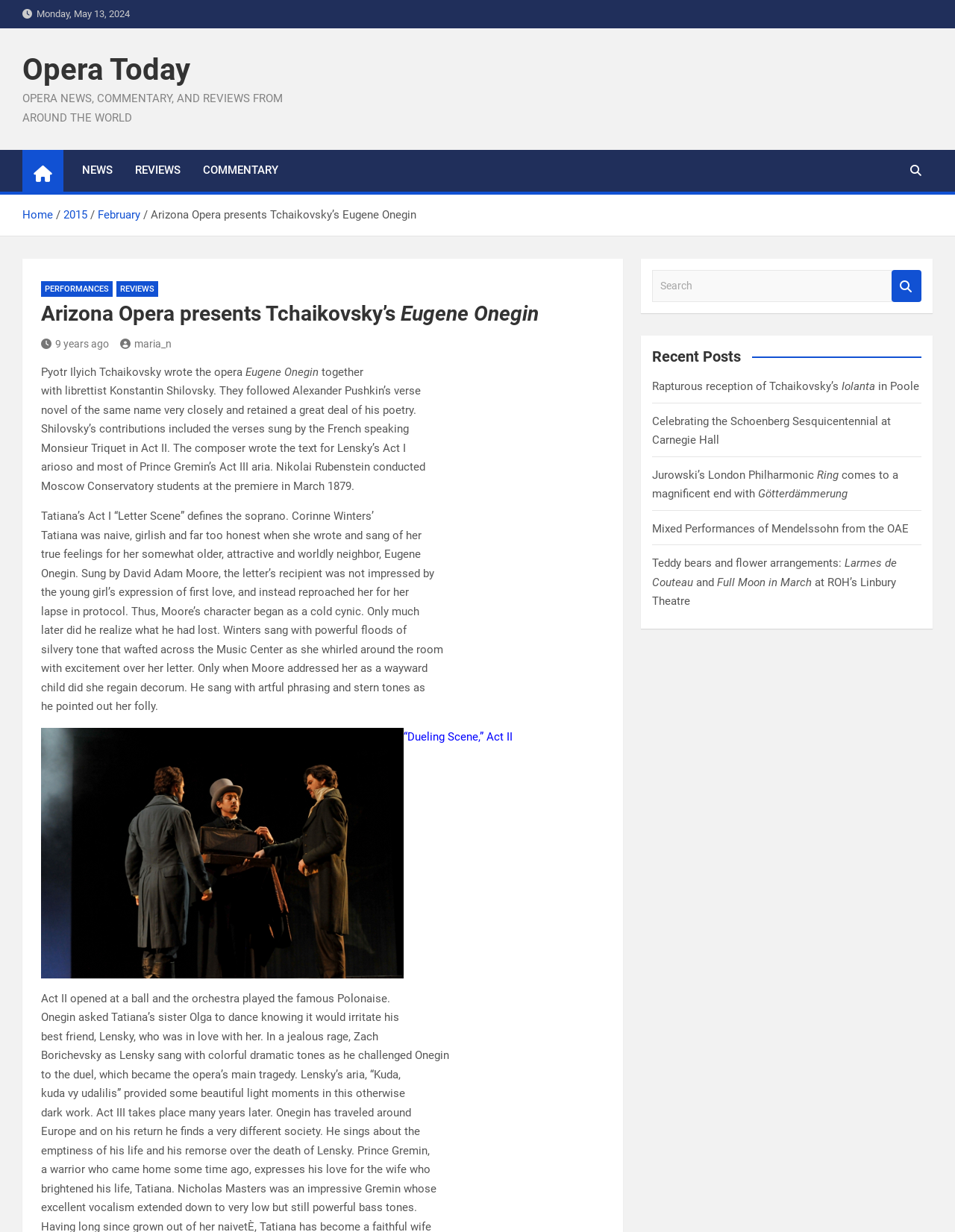Find and provide the bounding box coordinates for the UI element described with: "9 years ago".

[0.043, 0.274, 0.114, 0.284]